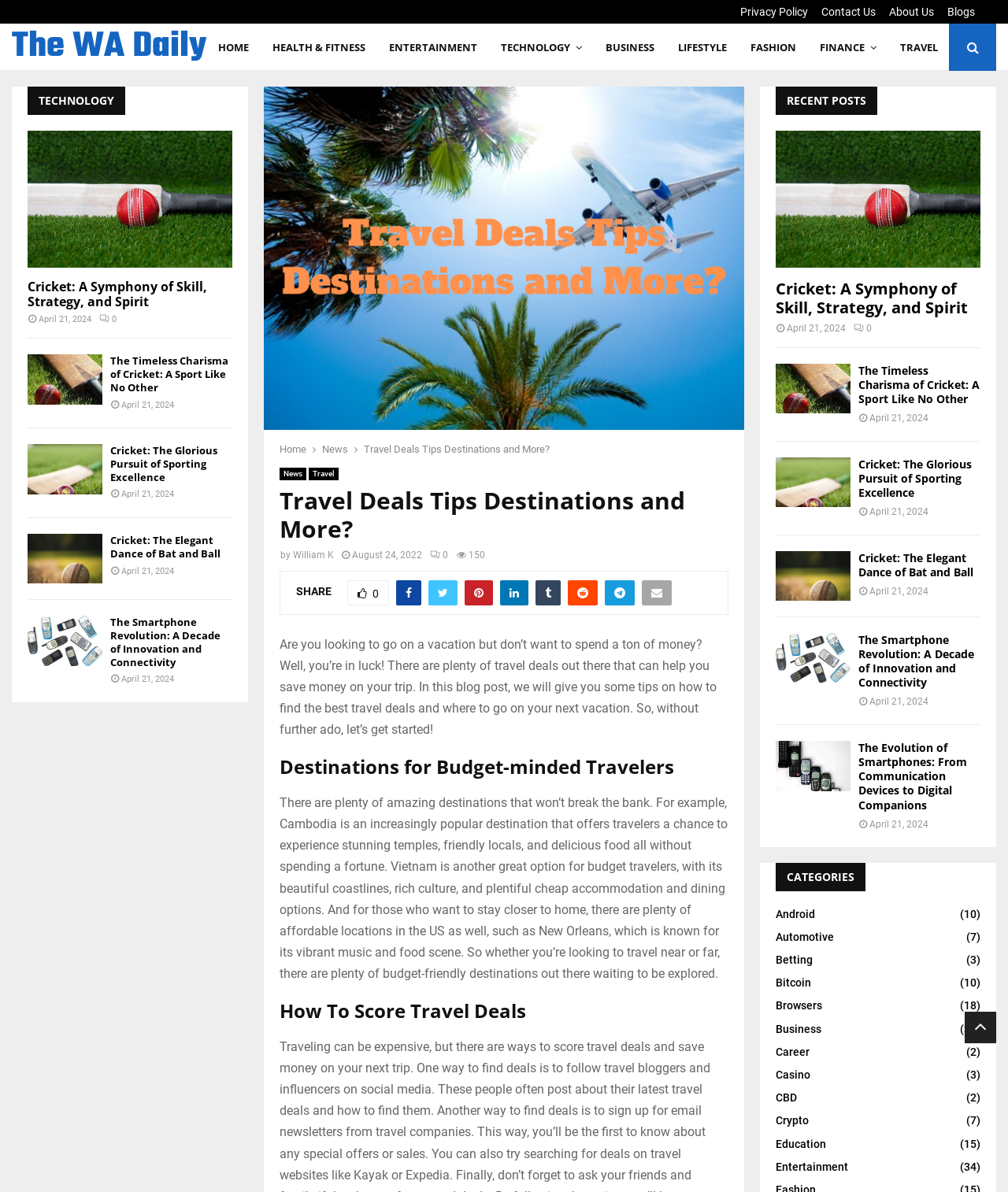What is the author of the article 'Travel Deals Tips Destinations and More?'?
Please provide a detailed answer to the question.

I found the author of the article 'Travel Deals Tips Destinations and More?' by looking at the link with the text 'William K' which is located below the heading 'Travel Deals Tips Destinations and More?'.